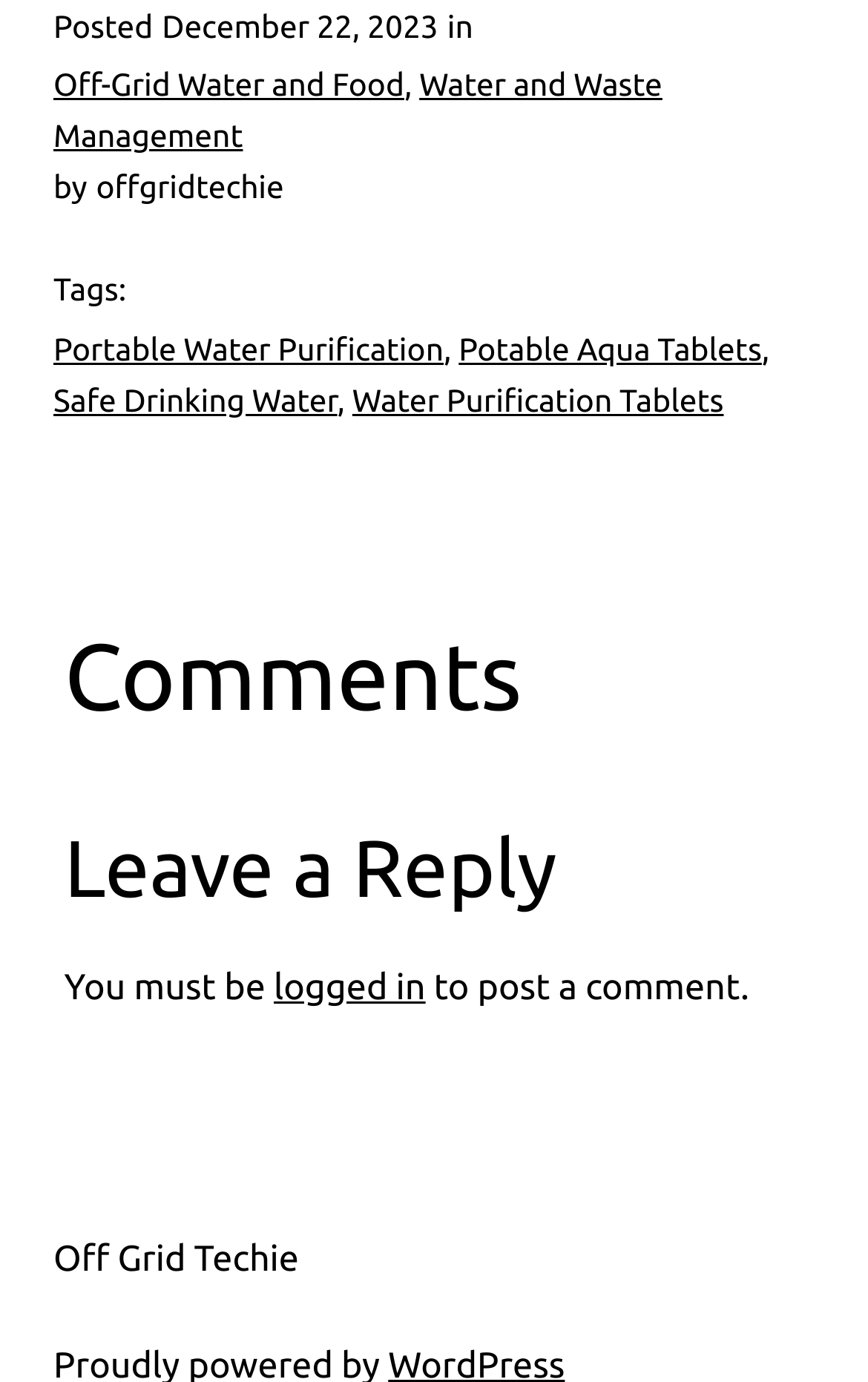What is the name of the author of the post?
From the details in the image, answer the question comprehensively.

I found the name of the author of the post by looking at the static text element 'offgridtechie' with ID 516, which is a sibling of the static text element 'by' with ID 477.